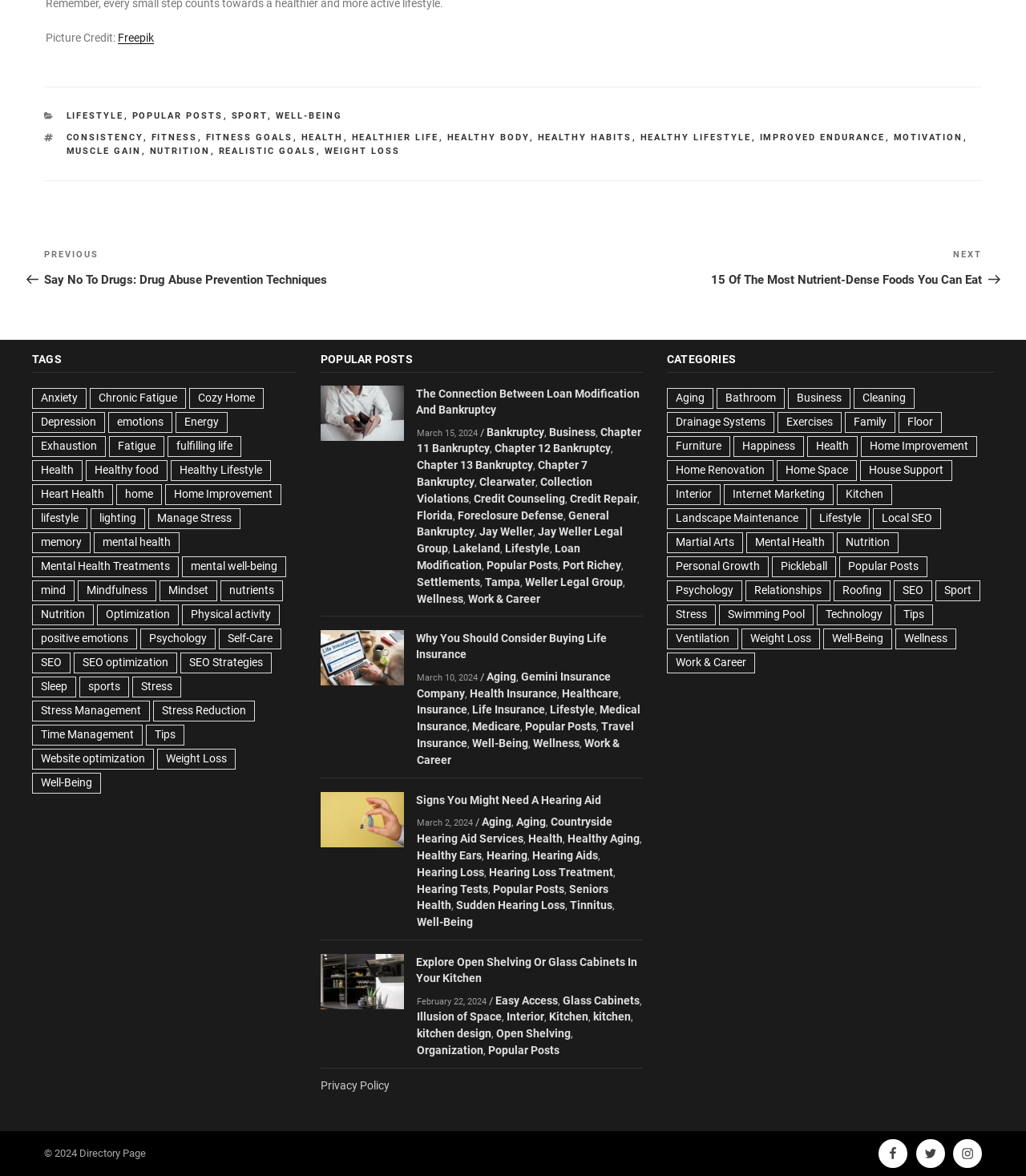Respond to the question below with a single word or phrase:
What is the purpose of the 'Posts' navigation section?

To navigate between posts